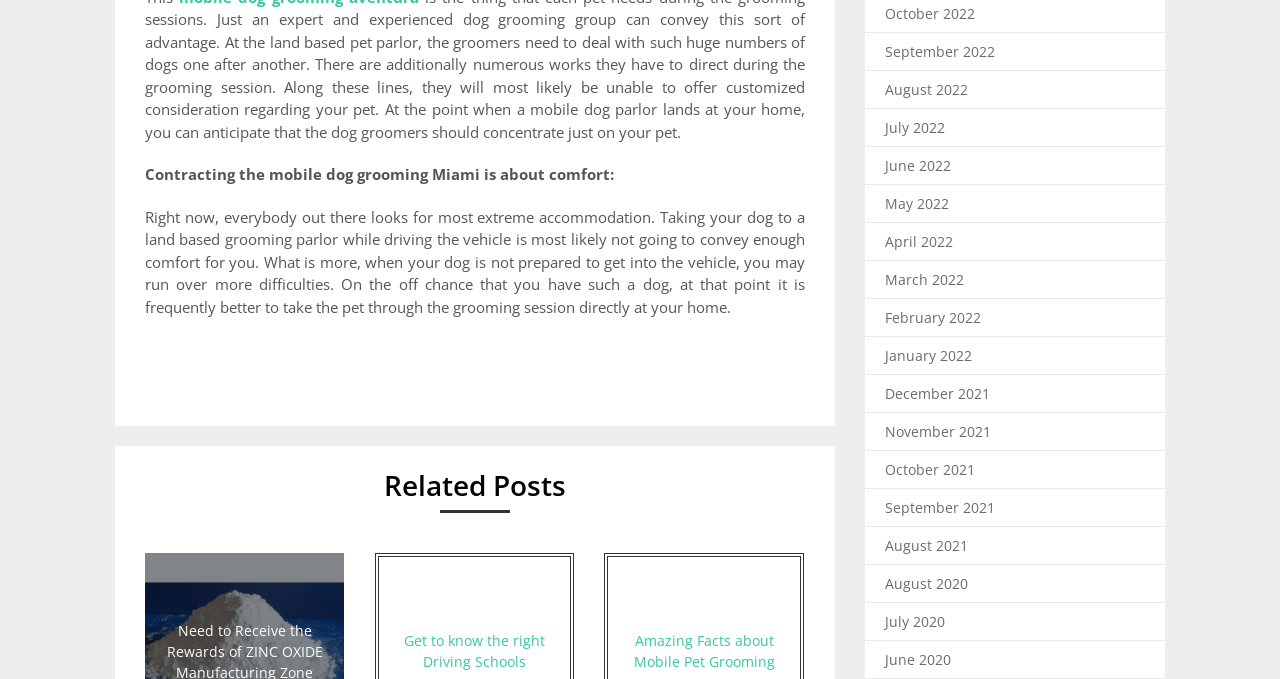Identify the bounding box coordinates of the clickable region required to complete the instruction: "View September 2022 posts". The coordinates should be given as four float numbers within the range of 0 and 1, i.e., [left, top, right, bottom].

[0.691, 0.062, 0.777, 0.09]